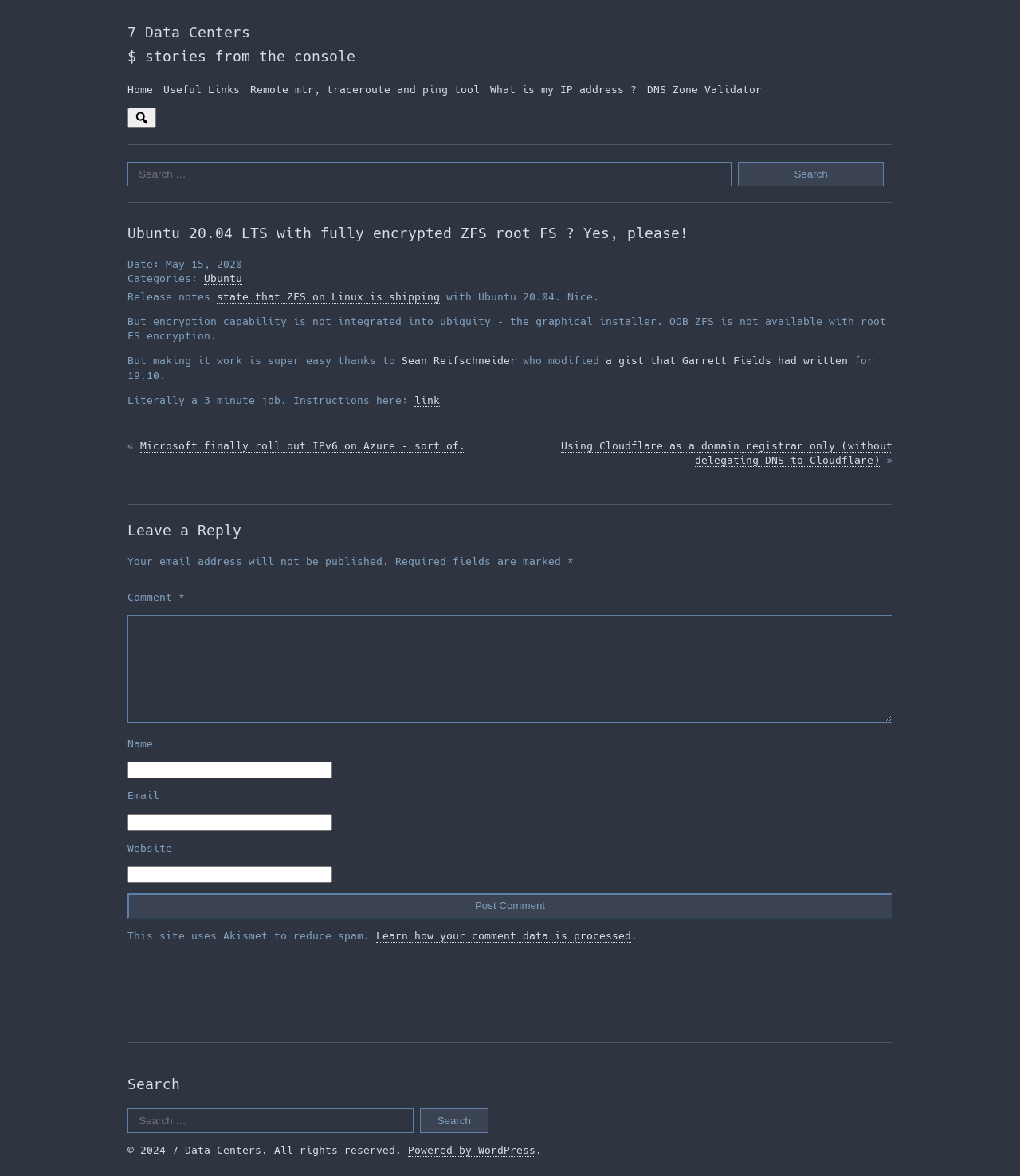Please find the bounding box coordinates of the element's region to be clicked to carry out this instruction: "Click on the '7 Data Centers' link".

[0.125, 0.02, 0.245, 0.035]